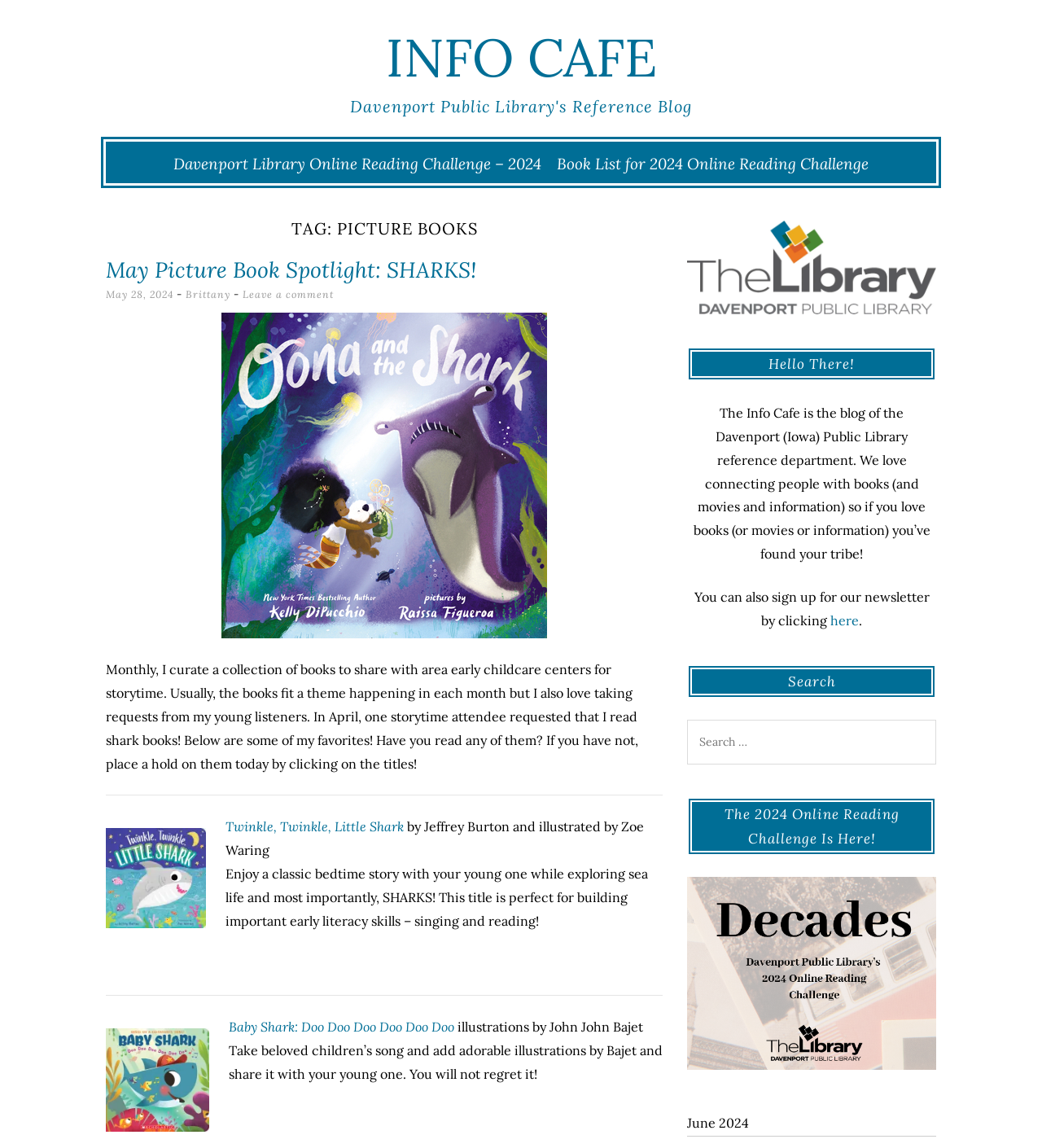Find the bounding box coordinates of the area that needs to be clicked in order to achieve the following instruction: "Sign up for the newsletter". The coordinates should be specified as four float numbers between 0 and 1, i.e., [left, top, right, bottom].

[0.797, 0.533, 0.824, 0.547]